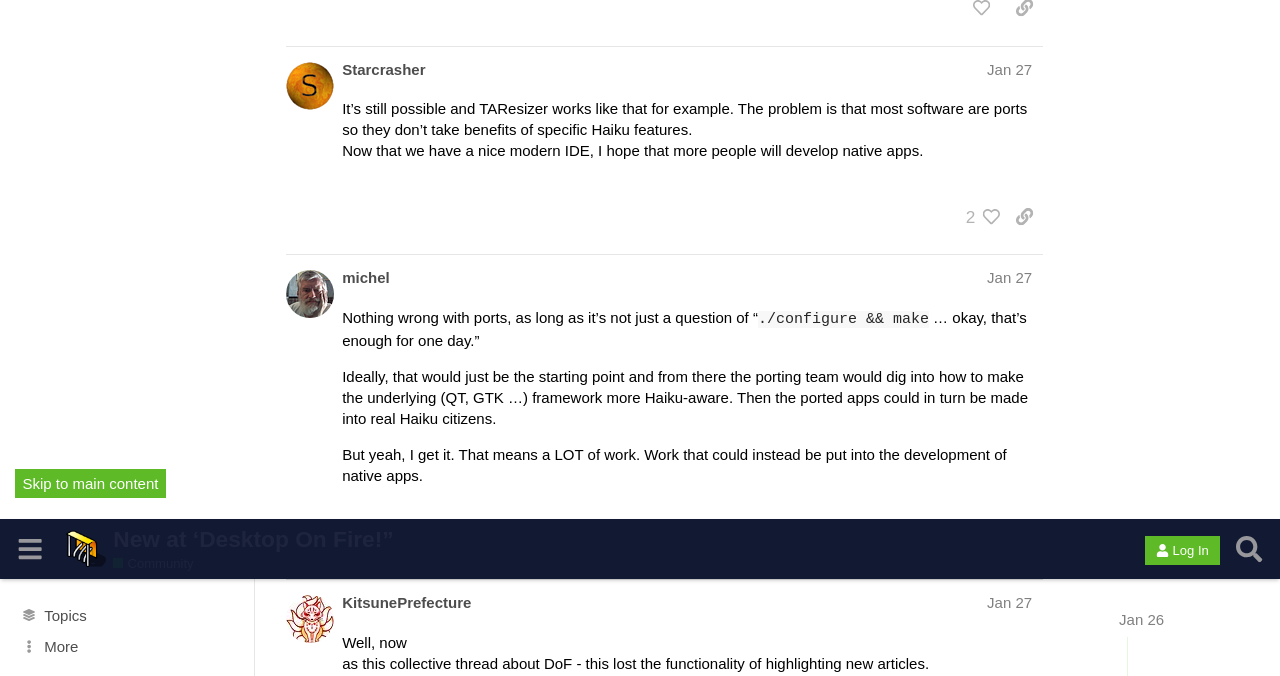How many people liked the post by @michel?
Based on the visual content, answer with a single word or a brief phrase.

4 people